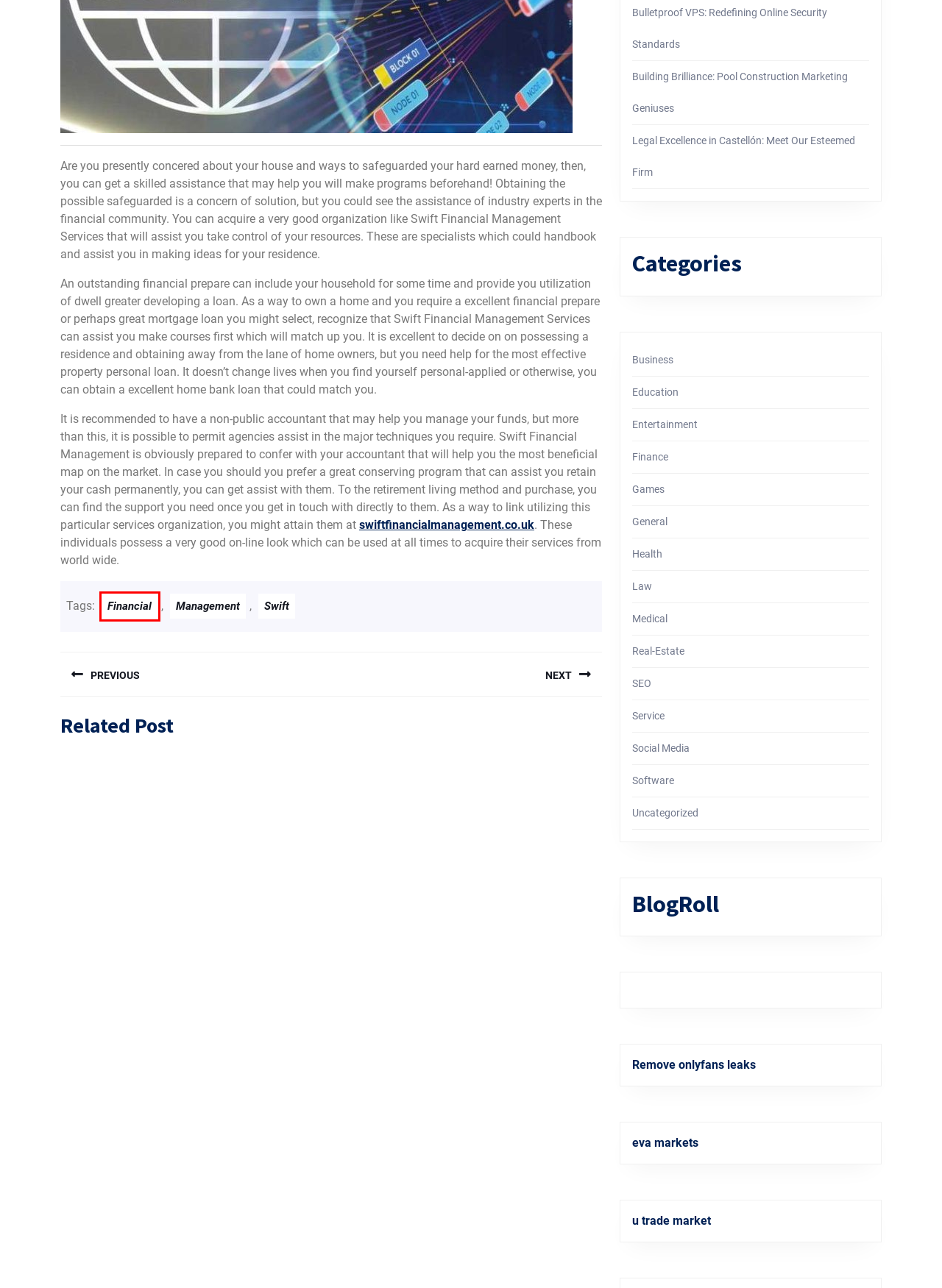You are given a screenshot of a webpage with a red rectangle bounding box around an element. Choose the best webpage description that matches the page after clicking the element in the bounding box. Here are the candidates:
A. Remove OnlyFans Leaks | Adult Content Removal
B. Building Brilliance: Pool Construction Marketing Geniuses – Still Crazy
C. Uncategorized – Still Crazy
D. Management – Still Crazy
E. Swift – Still Crazy
F. Financial – Still Crazy
G. General – Still Crazy
H. Medical – Still Crazy

F